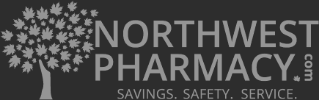Answer the question with a single word or phrase: 
What does the tree illustration symbolize?

growth and reliability